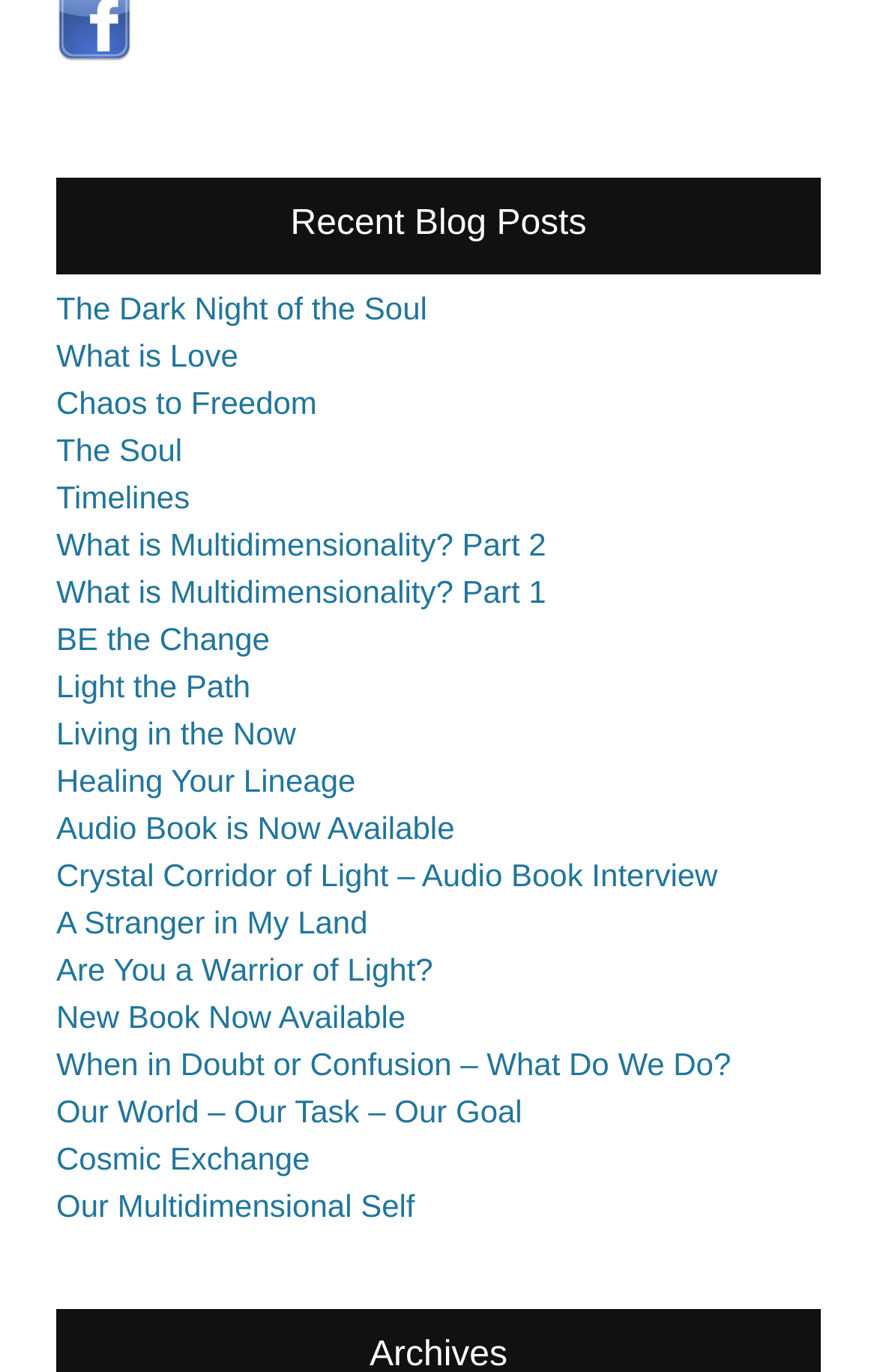Please identify the bounding box coordinates of the region to click in order to complete the given instruction: "explore the concept of Multidimensionality Part 1". The coordinates should be four float numbers between 0 and 1, i.e., [left, top, right, bottom].

[0.064, 0.418, 0.623, 0.444]